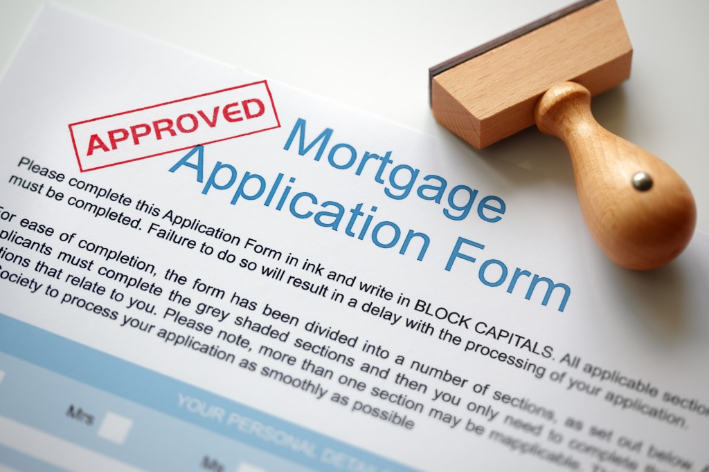Using the details from the image, please elaborate on the following question: What is the purpose of the rubber stamp?

The rubber stamp accompanying the mortgage application form suggests its official status, implying that the document has been reviewed and approved by the relevant authorities.